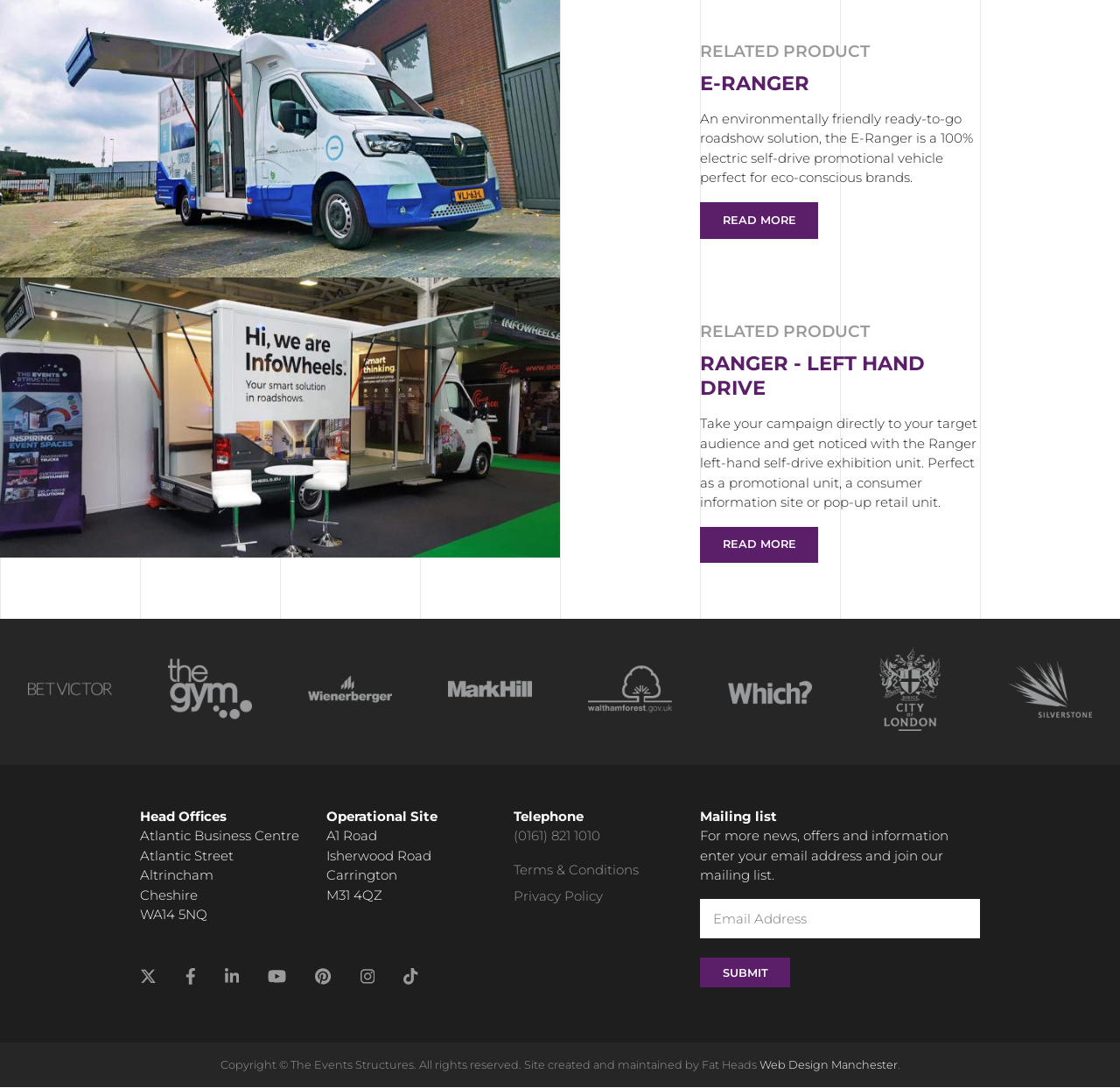Point out the bounding box coordinates of the section to click in order to follow this instruction: "Click the 'READ MORE' button to learn about the Ranger left-hand self-drive exhibition unit".

[0.625, 0.484, 0.73, 0.517]